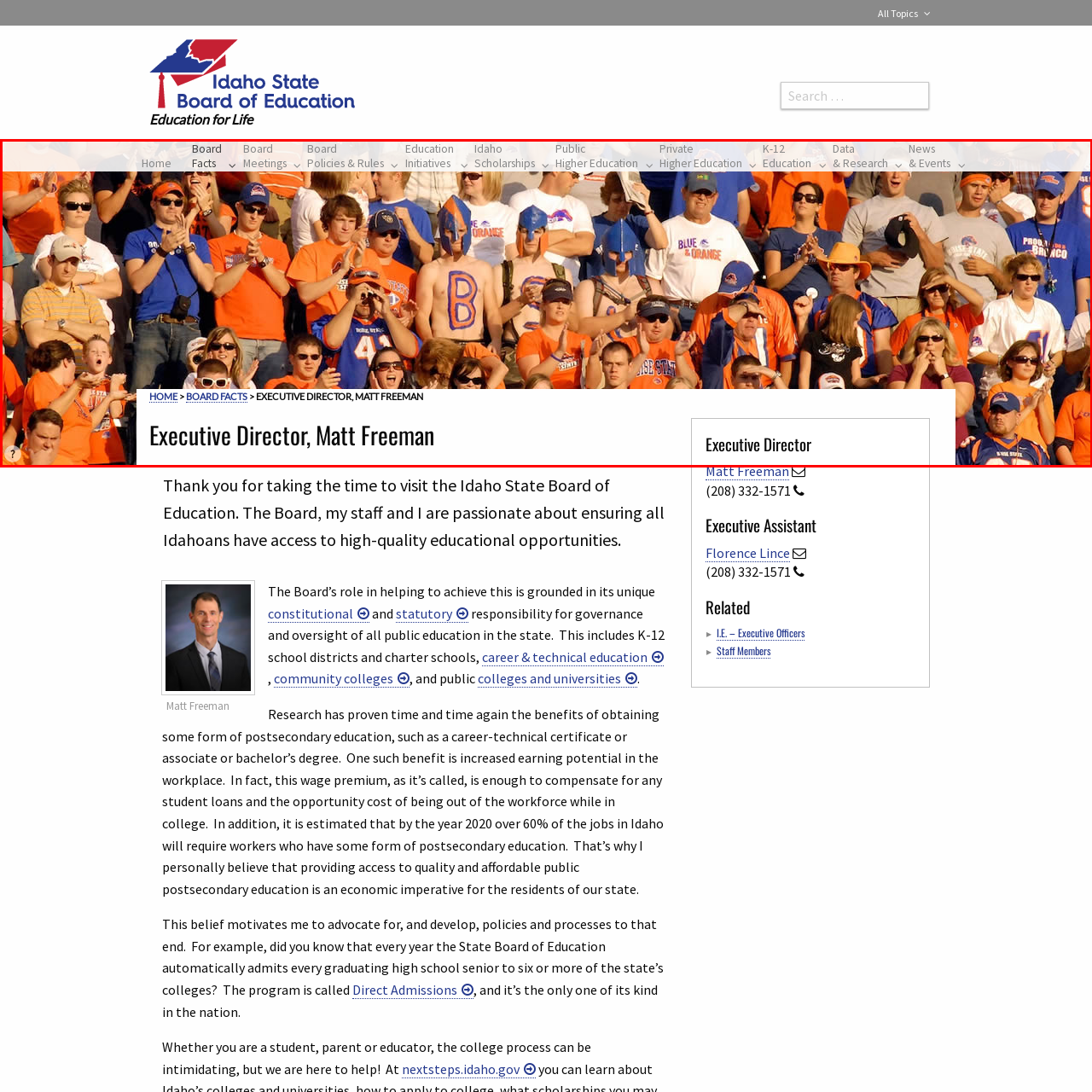What is the atmosphere like in the stadium?  
Inspect the image within the red boundary and offer a detailed explanation grounded in the visual information present in the image.

The caption describes the atmosphere as 'electric, filled with anticipation and camaraderie', which implies that the atmosphere in the stadium is lively and energetic.